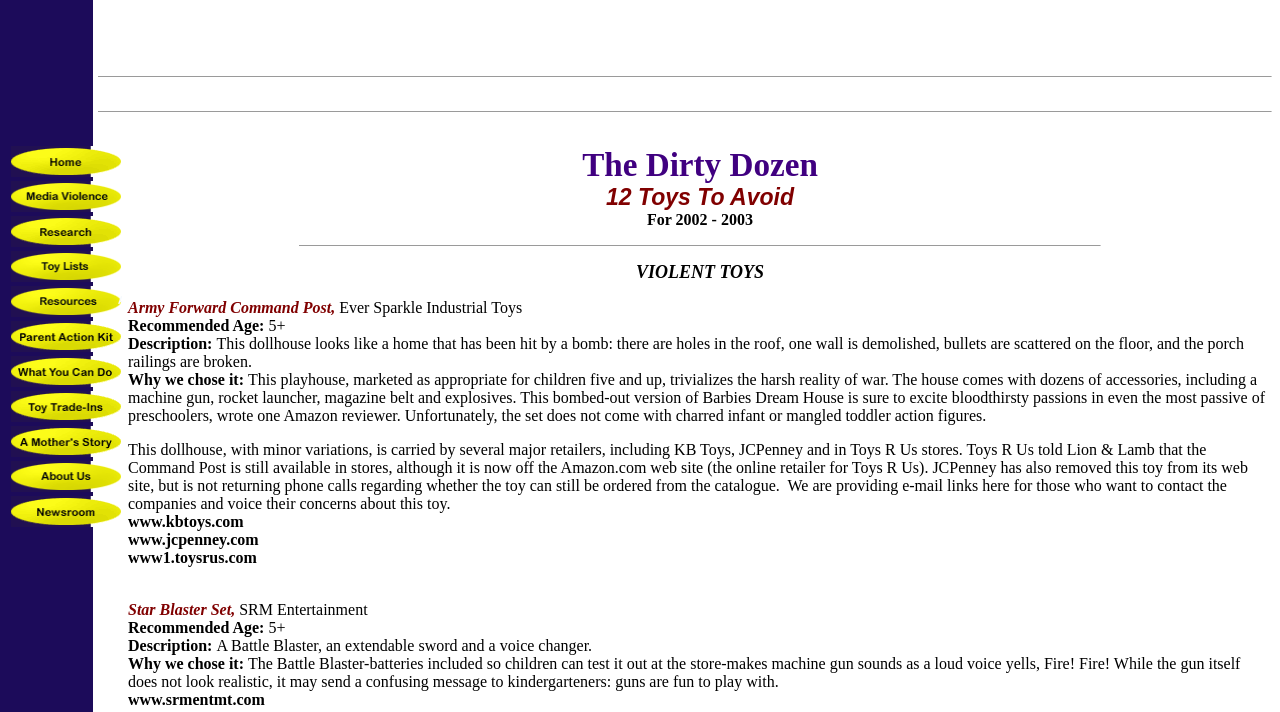What is the recommended age for the Star Blaster Set?
Please provide a comprehensive answer based on the details in the screenshot.

The recommended age for the Star Blaster Set is mentioned in the webpage as '5+', which means it is intended for children aged 5 years and above.